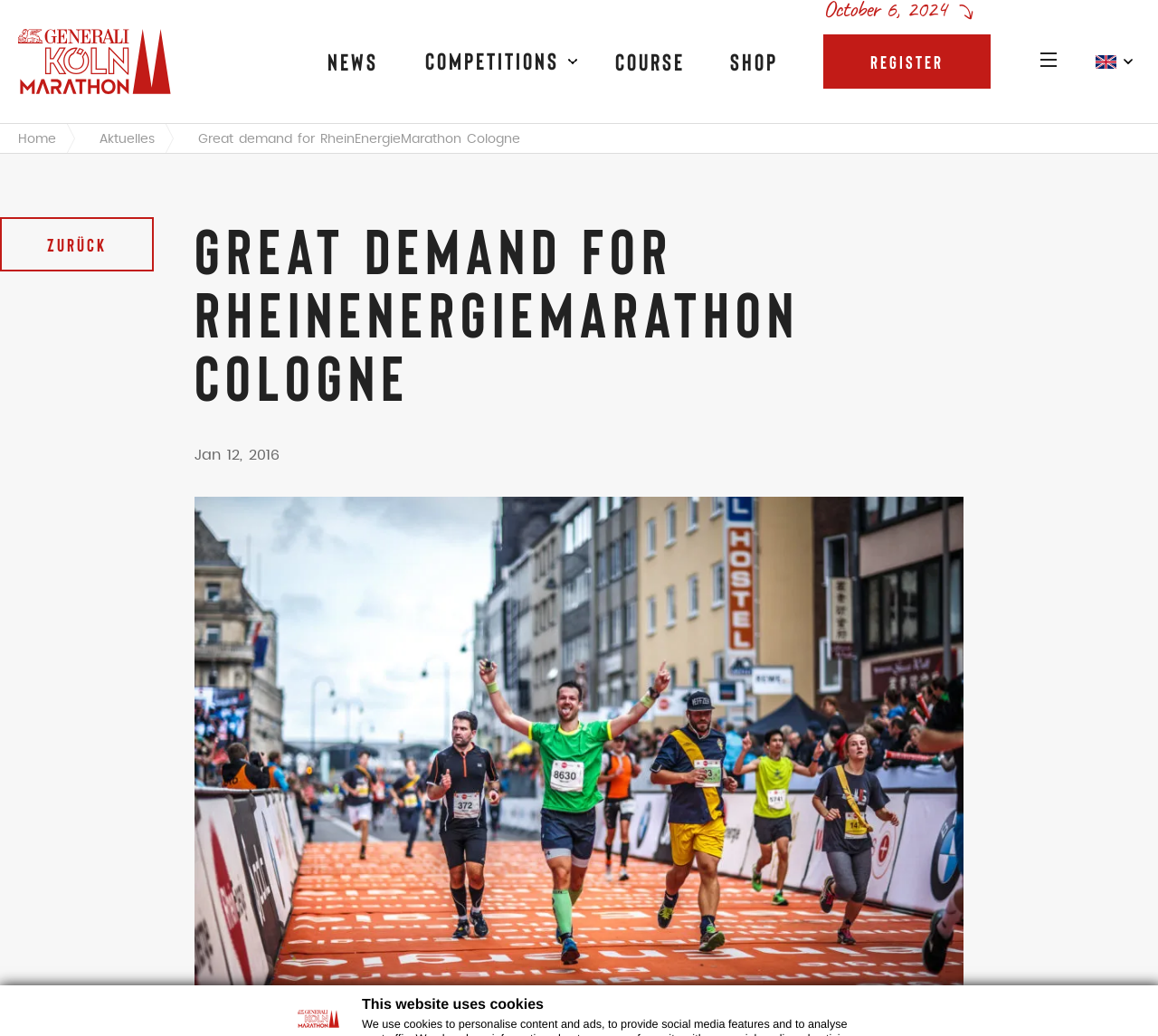Provide a one-word or short-phrase response to the question:
What is the purpose of the 'Register' button?

To register for the marathon